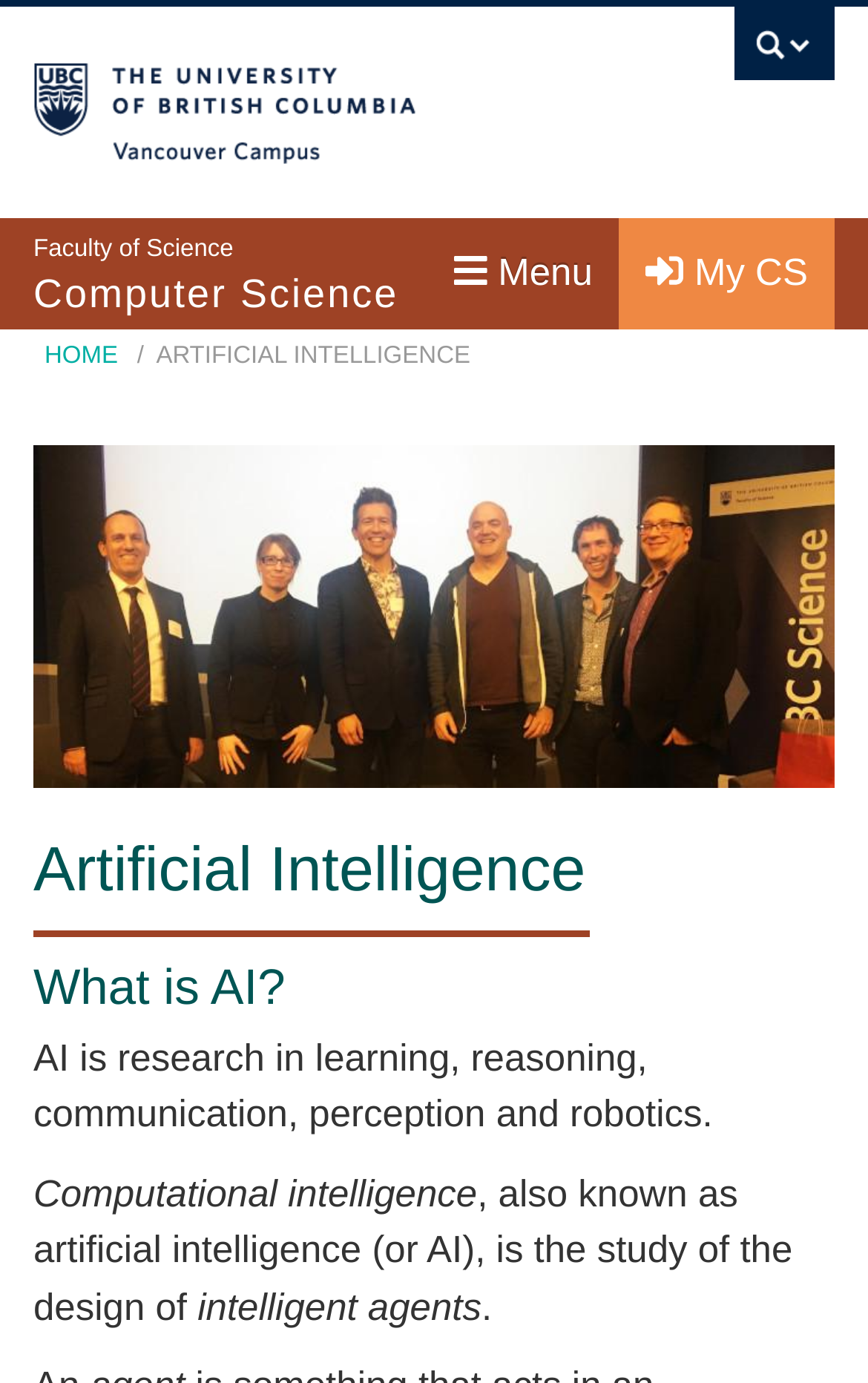What is the topic of the current page?
Examine the screenshot and reply with a single word or phrase.

Artificial Intelligence